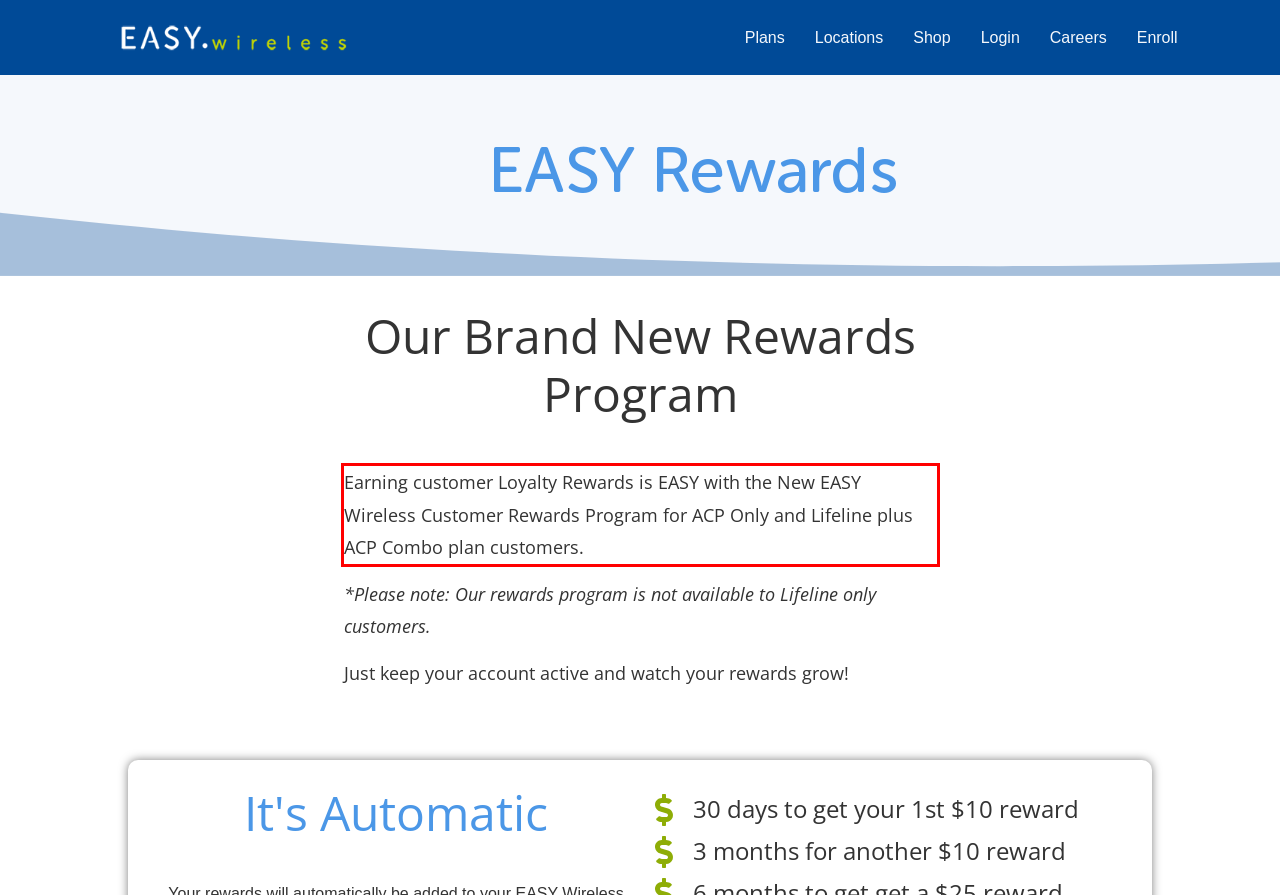Given a screenshot of a webpage containing a red bounding box, perform OCR on the text within this red bounding box and provide the text content.

Earning customer Loyalty Rewards is EASY with the New EASY Wireless Customer Rewards Program for ACP Only and Lifeline plus ACP Combo plan customers.